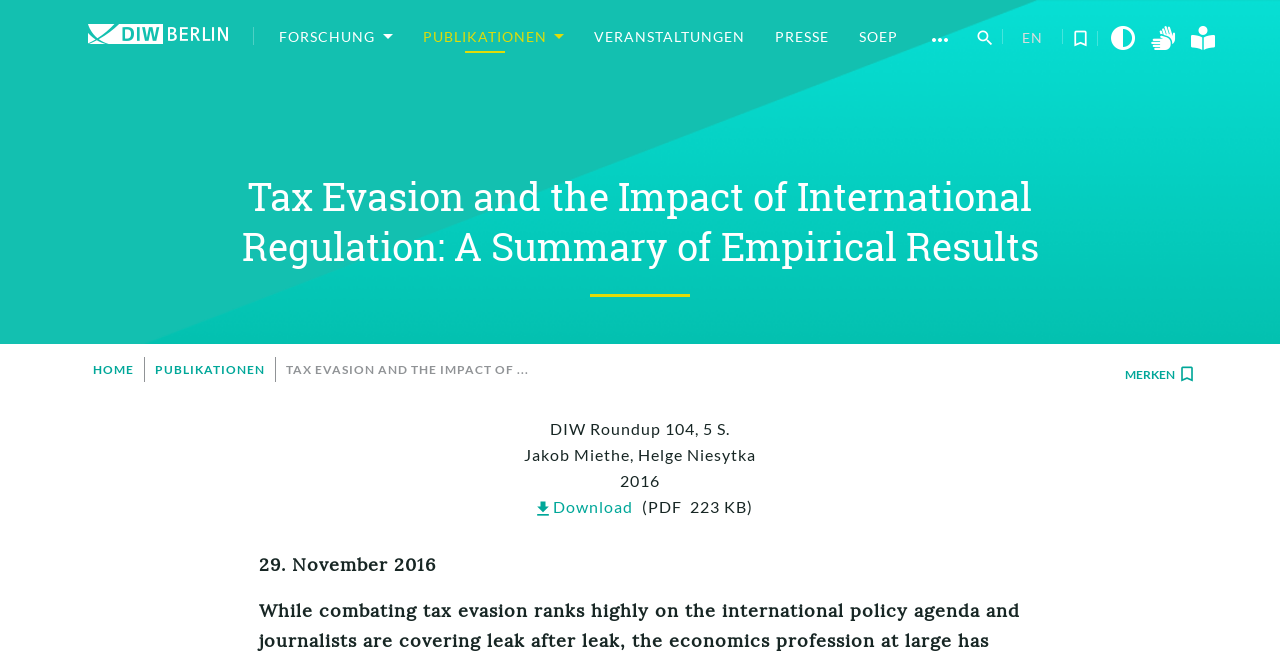Bounding box coordinates should be in the format (top-left x, top-left y, bottom-right x, bottom-right y) and all values should be floating point numbers between 0 and 1. Determine the bounding box coordinate for the UI element described as: parent_node: FORSCHUNG title="Leichte Sprache"

[0.92, 0.034, 0.952, 0.081]